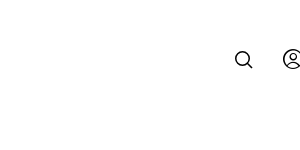Give a one-word or one-phrase response to the question: 
What design aesthetic does the icon pair reflect?

Clean and contemporary